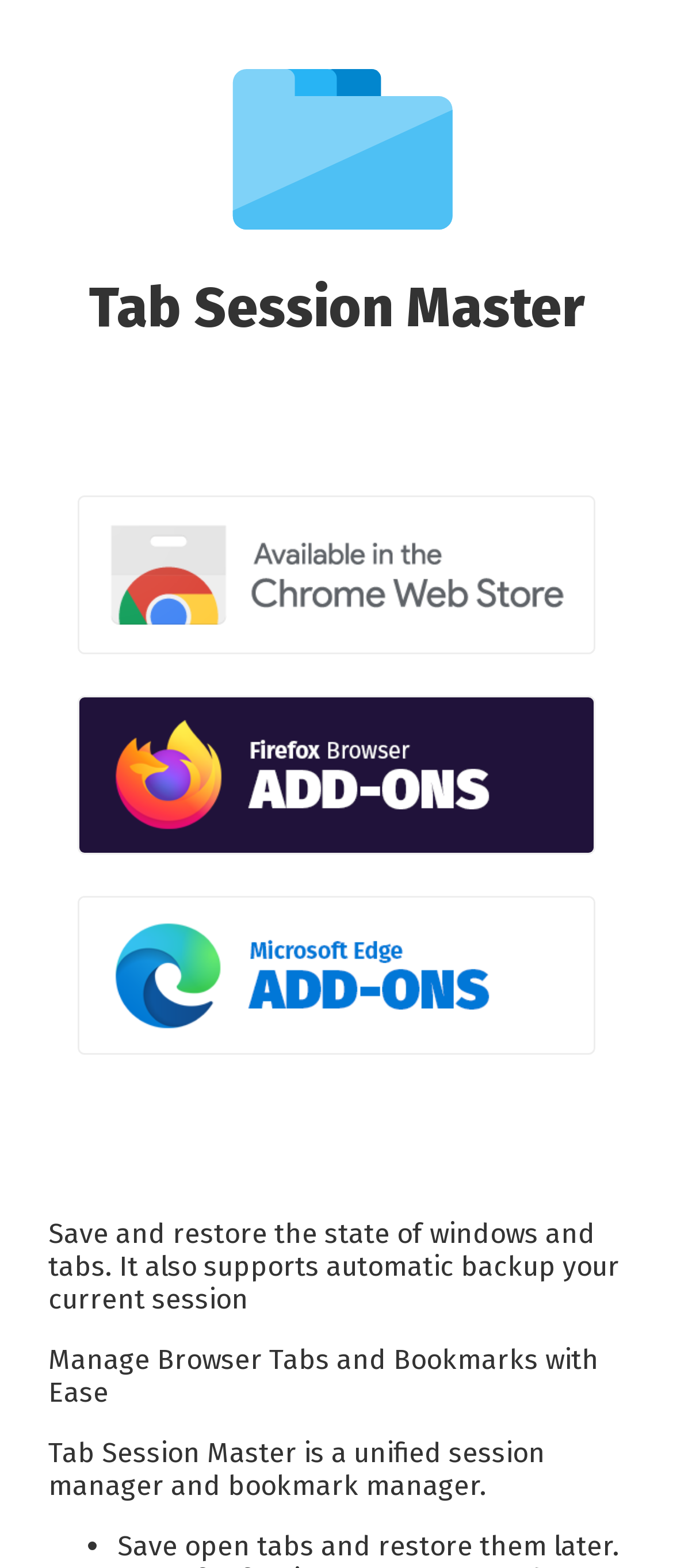What is the logo above the heading?
Refer to the image and provide a one-word or short phrase answer.

Tab Session Master